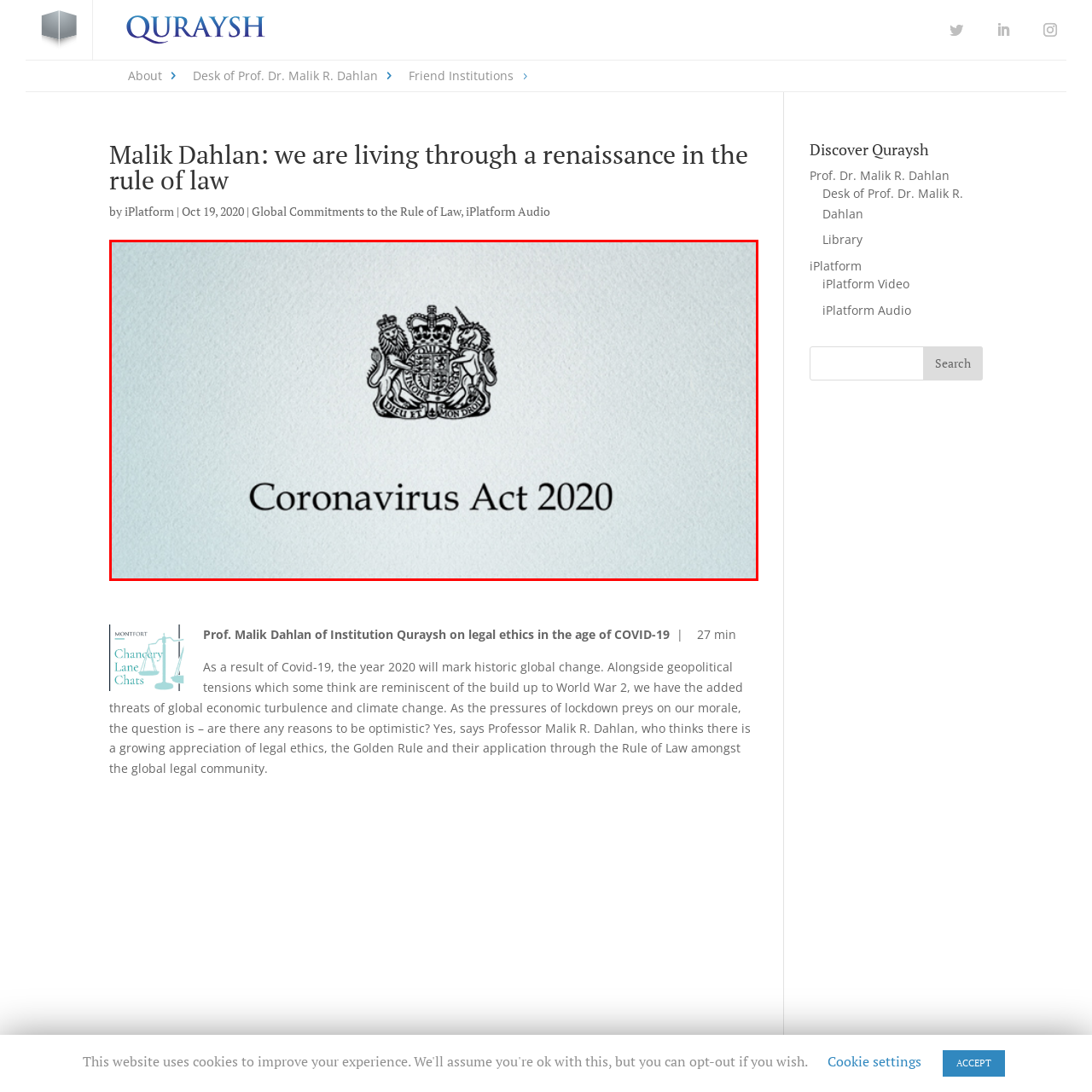Examine the image within the red box and give a concise answer to this question using a single word or short phrase: 
What is the background of the image?

Textured